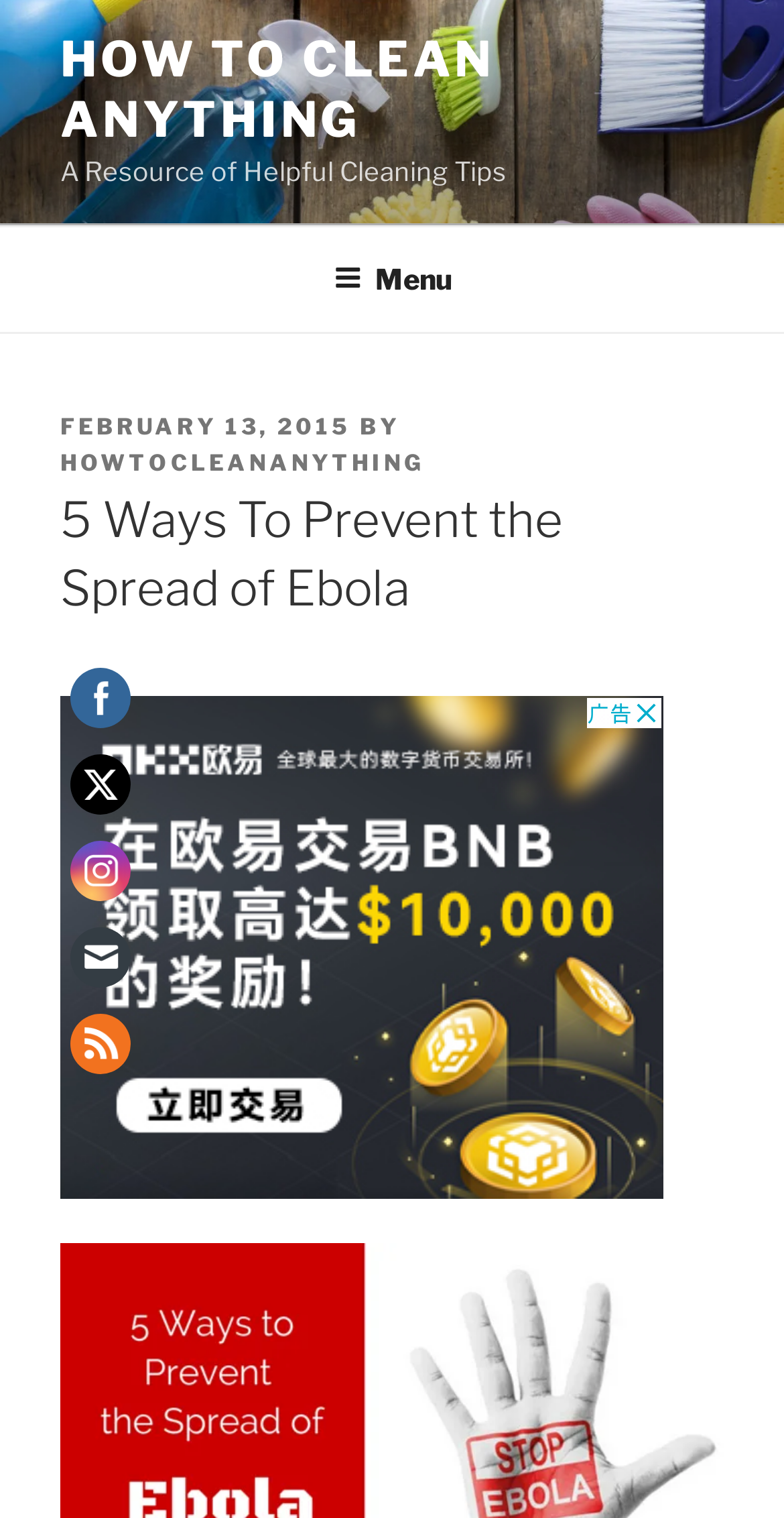How many social media links are there?
Please ensure your answer is as detailed and informative as possible.

There are five social media links on the webpage, which are Facebook, Twitter, Instagram, Follow by Email, and RSS. These links can be found on the right side of the webpage.